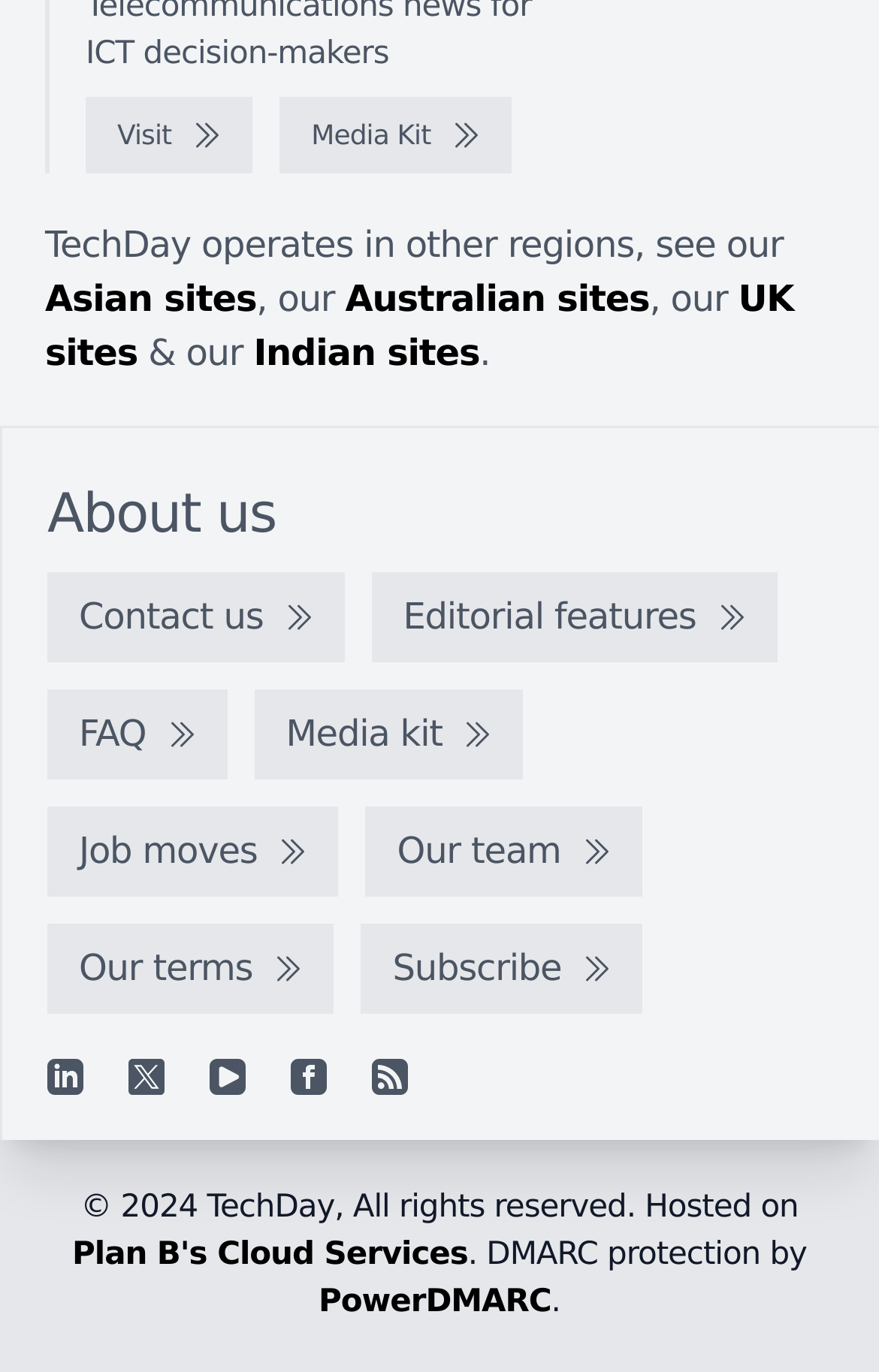Determine the bounding box coordinates of the clickable region to execute the instruction: "Visit other regions". The coordinates should be four float numbers between 0 and 1, denoted as [left, top, right, bottom].

[0.097, 0.07, 0.287, 0.126]